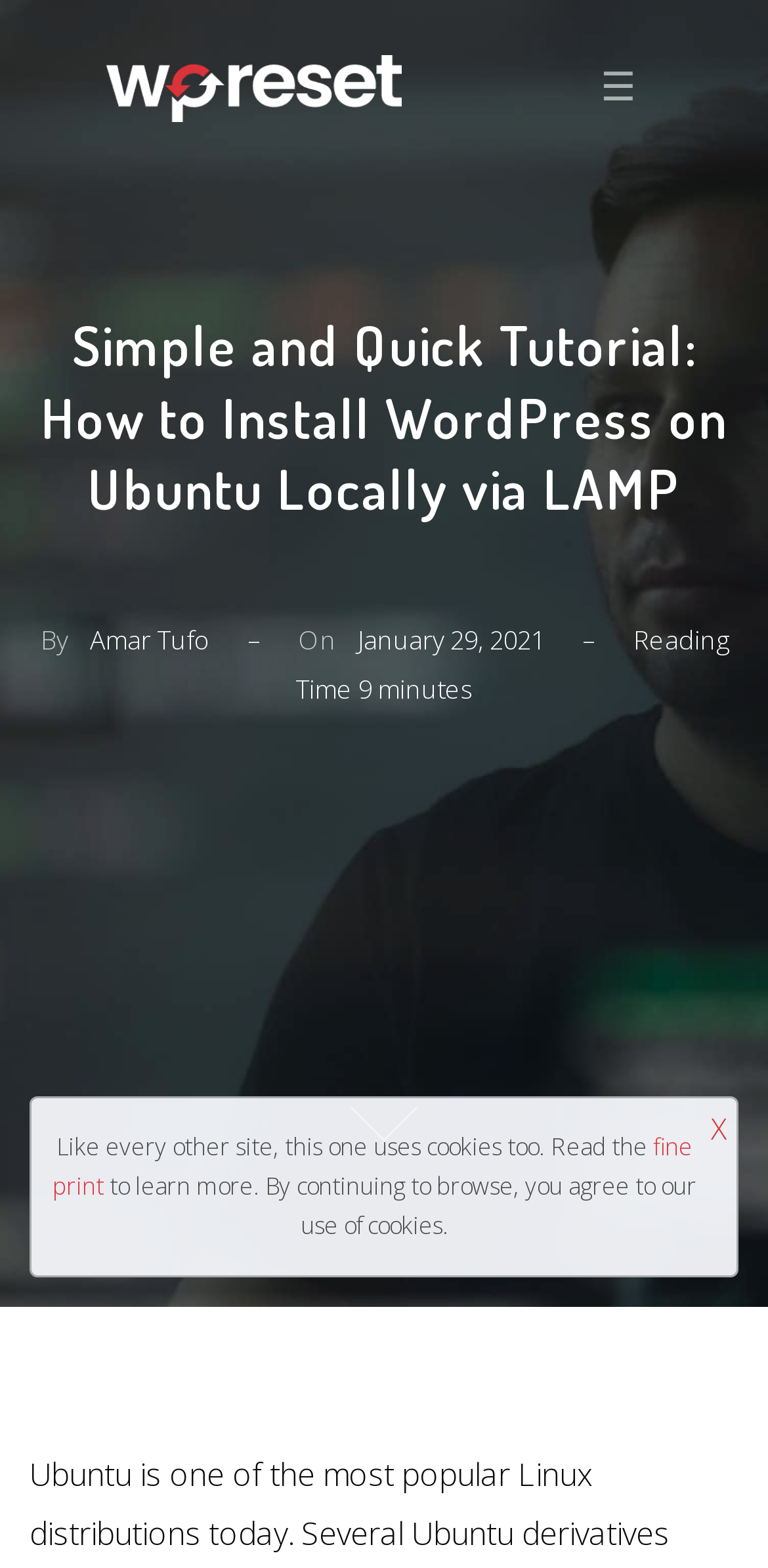Describe the webpage meticulously, covering all significant aspects.

This webpage is a tutorial article about installing WordPress on Ubuntu locally via LAMP. At the top left, there is a link to "WP Reset" accompanied by an image with the same name. On the top right, there is a button with a hamburger menu icon. 

Below the top section, there is a main heading that reads "Simple and Quick Tutorial: How to Install WordPress on Ubuntu Locally via LAMP". 

Underneath the main heading, there is an author section that displays the text "By Amar Tufo" along with the date "January 29, 2021" and a reading time indicator. 

Further down, there is a link with no text, possibly an advertisement or a call-to-action button. 

At the bottom of the page, there is a notification about the website's use of cookies, which includes a link to the "fine print" and a button to close the notification.